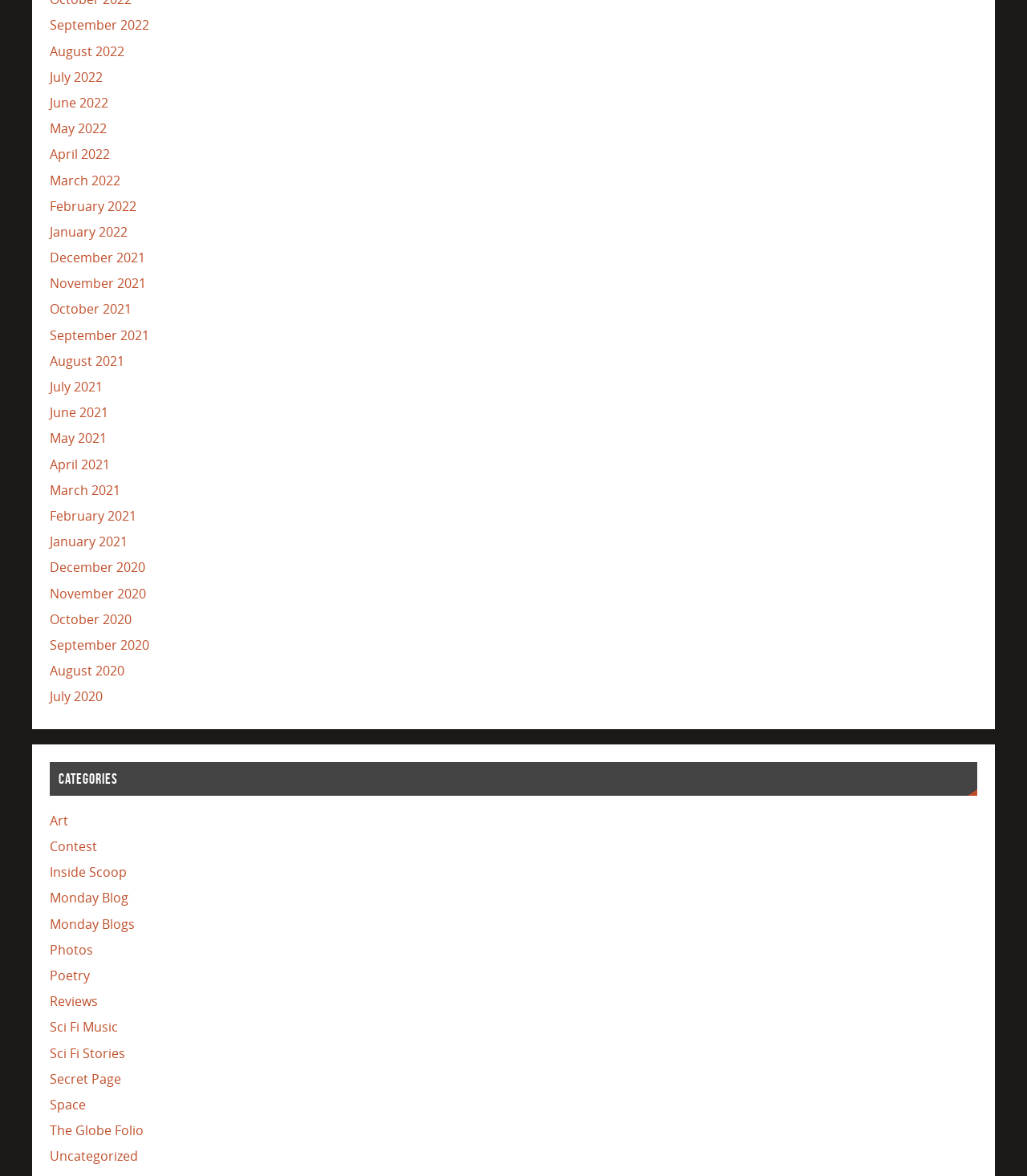What is the category located below 'Monday Blog'?
Please provide a single word or phrase as the answer based on the screenshot.

Monday Blogs